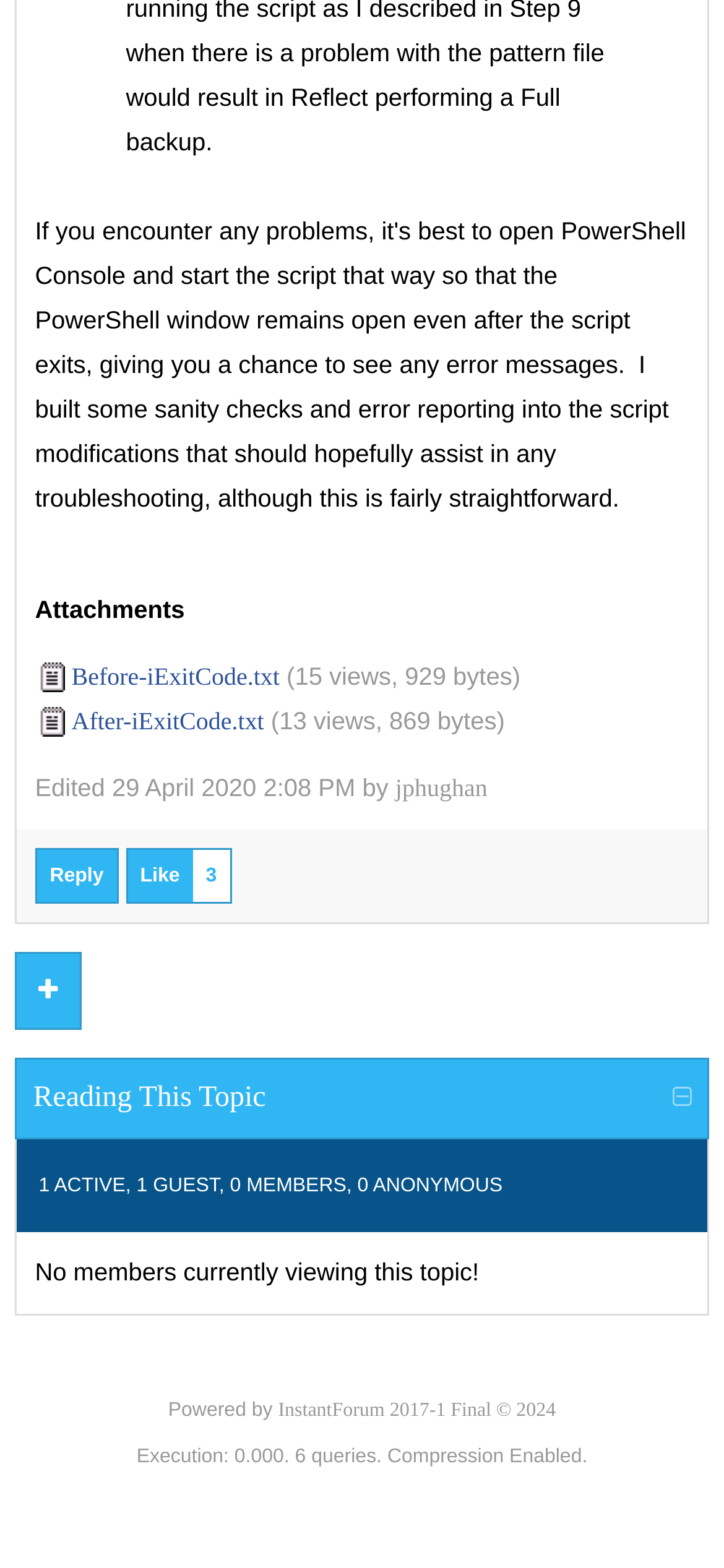Find the bounding box coordinates of the area that needs to be clicked in order to achieve the following instruction: "Download Before-iExitCode.txt". The coordinates should be specified as four float numbers between 0 and 1, i.e., [left, top, right, bottom].

[0.099, 0.422, 0.386, 0.44]